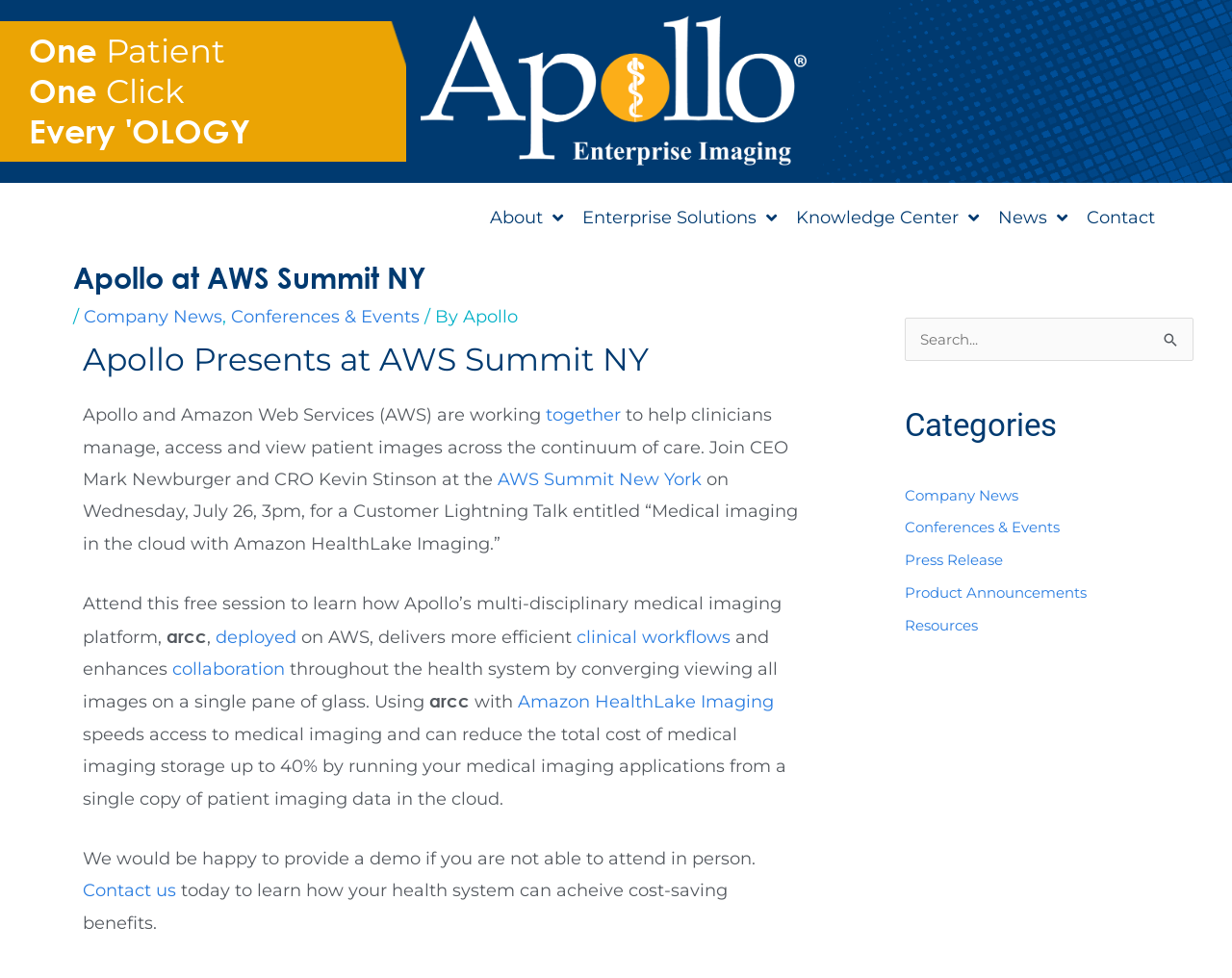What is the company presenting at AWS Summit NY?
Refer to the screenshot and deliver a thorough answer to the question presented.

Based on the webpage content, Apollo is presenting at AWS Summit NY, as indicated by the heading 'Apollo Presents at AWS Summit NY' and the text 'Join CEO Mark Newburger and CRO Kevin Stinson at the AWS Summit New York'.